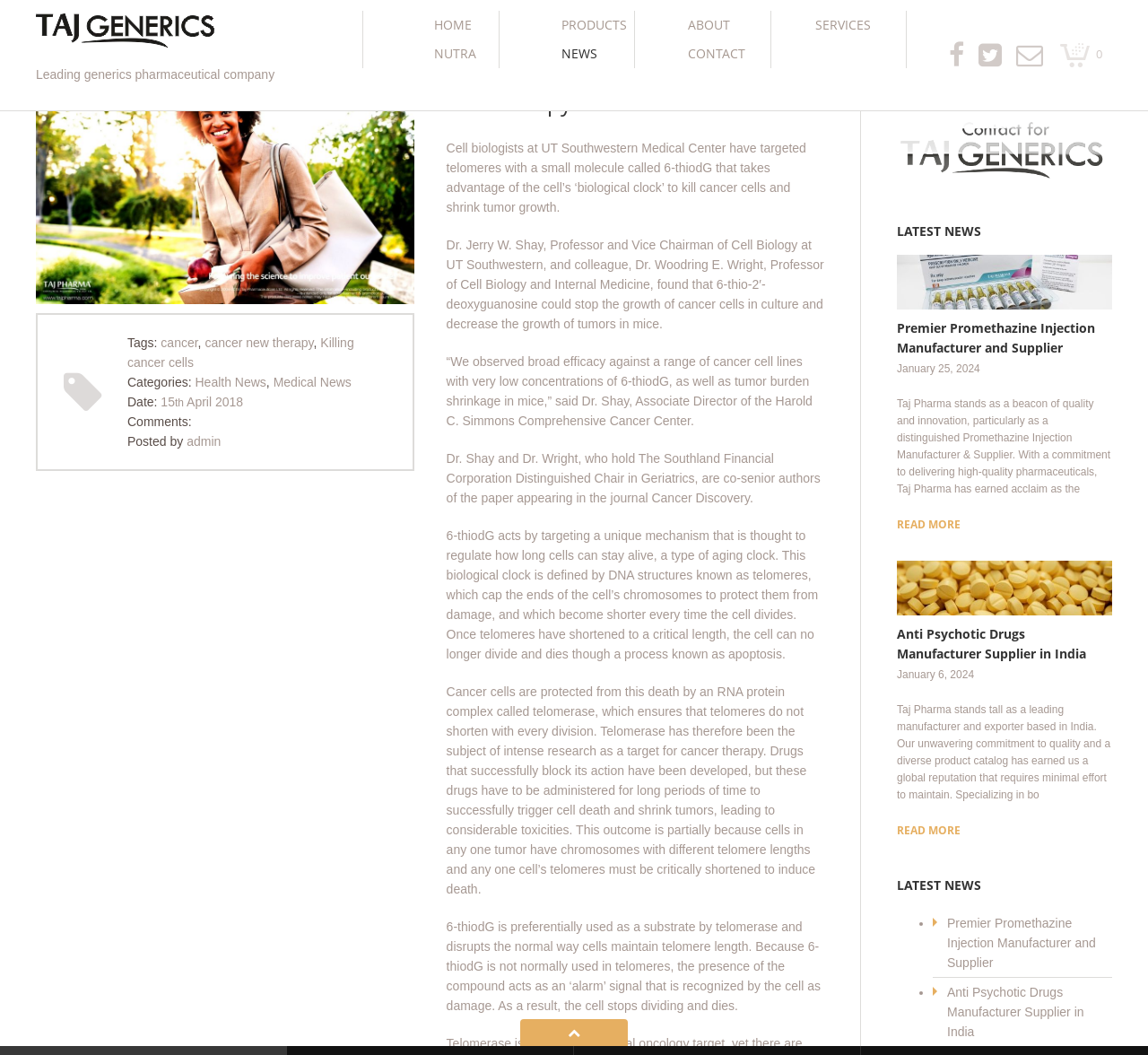Respond to the following question with a brief word or phrase:
What is the date of the article 'Killing cancer cells with promising new therapy'?

15th April 2018